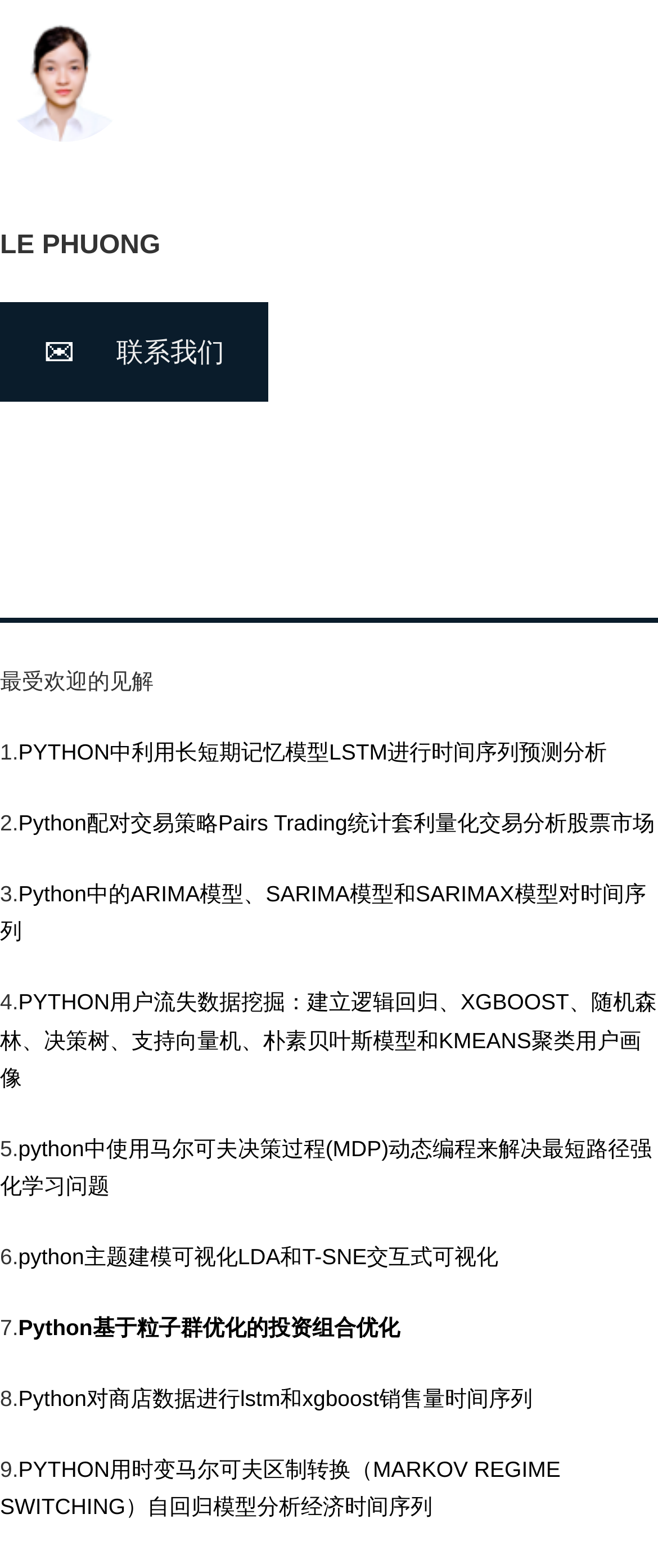Use the information in the screenshot to answer the question comprehensively: What is the topic of the links?

The links on the webpage are related to Python programming and data analysis, with topics such as time series prediction, pairs trading, and user flow analysis. The links are listed in a numbered format, suggesting a collection of tutorials or articles on these topics.